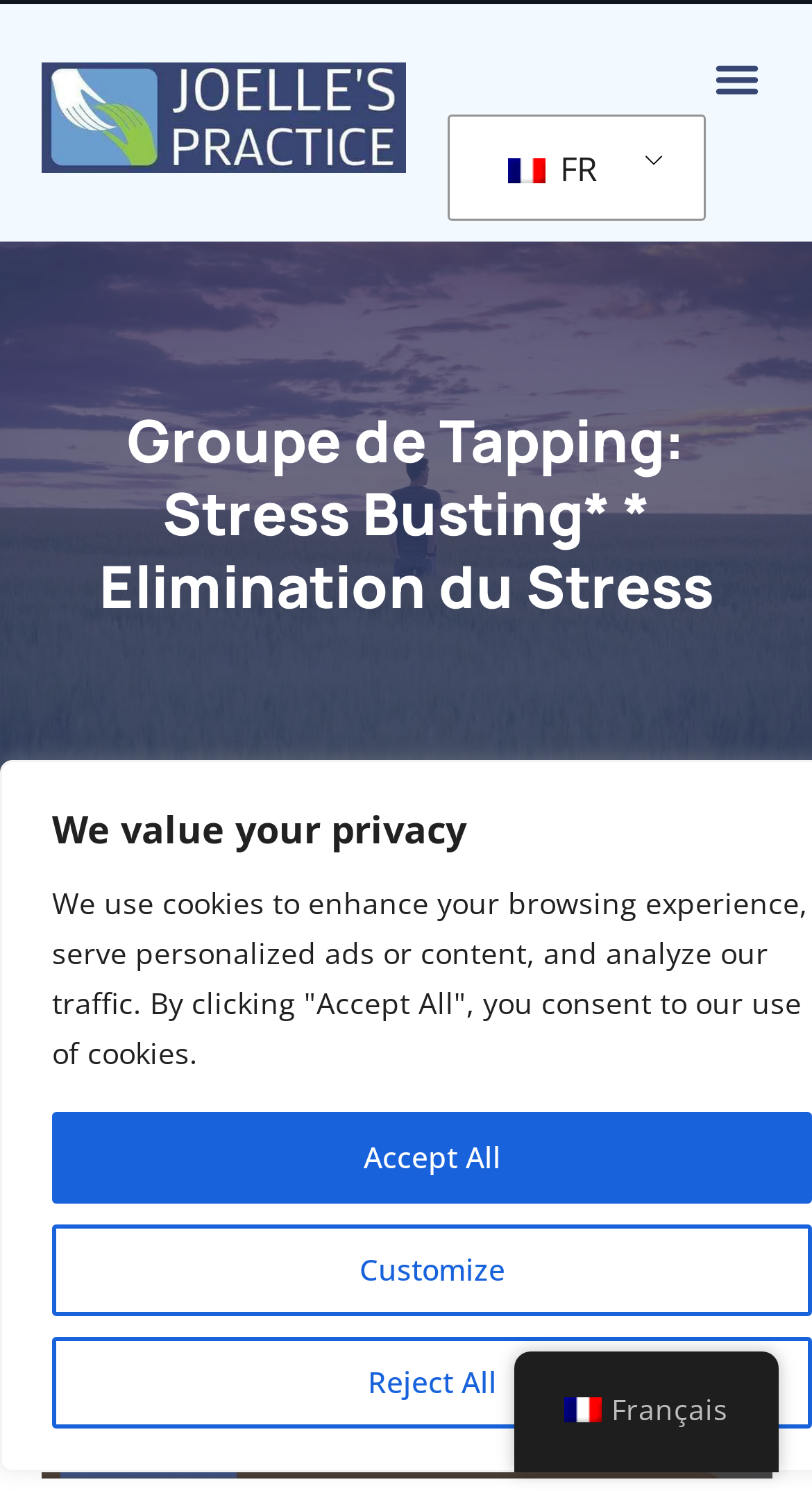Utilize the information from the image to answer the question in detail:
How many language options are available?

I counted the number of language options by looking at the link and image elements with the text 'fr_FR' and 'fr_FR Français', which indicate two language options.